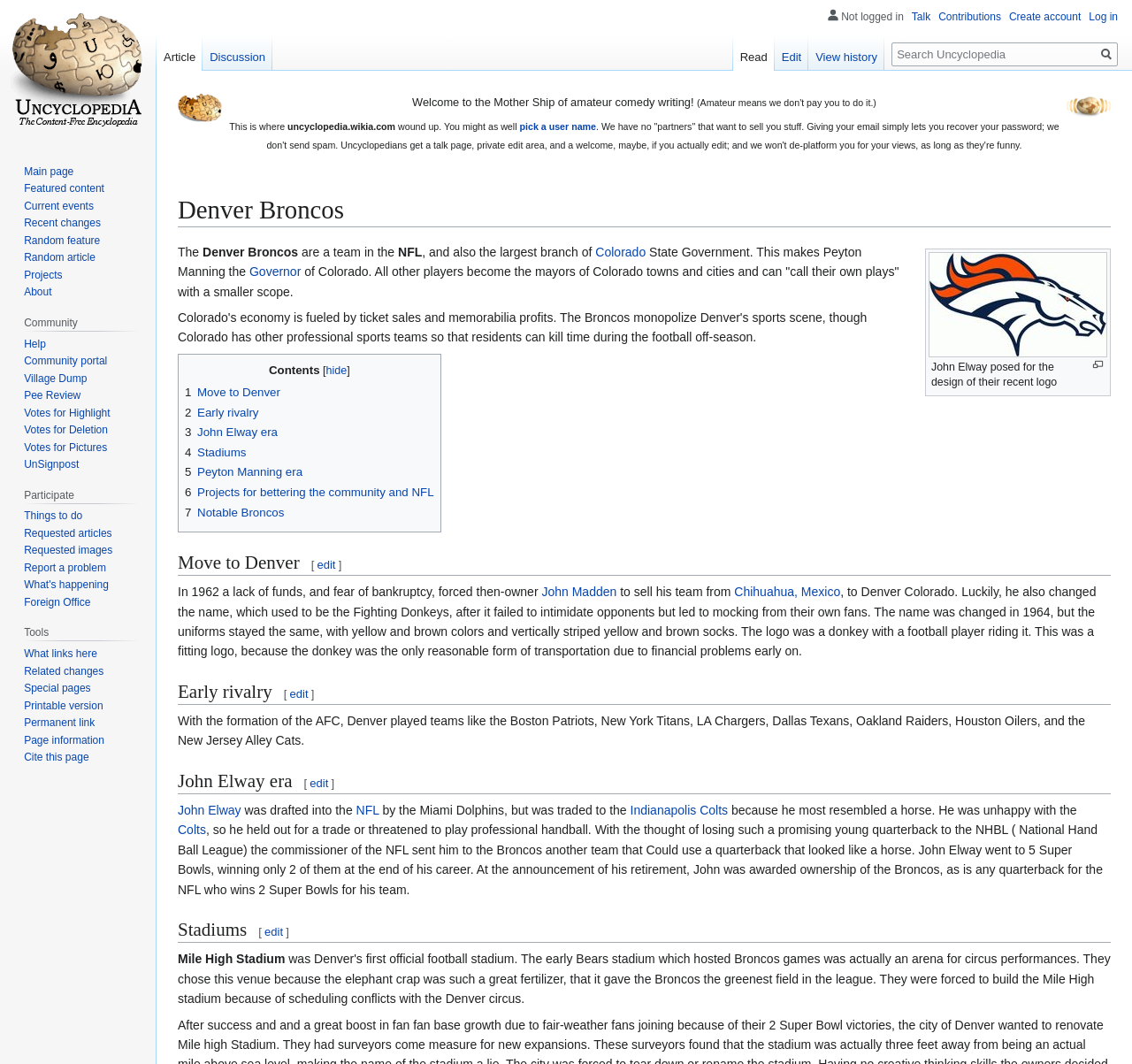Please specify the bounding box coordinates of the clickable section necessary to execute the following command: "Click the 'Create account' link to register a new account".

[0.891, 0.01, 0.955, 0.022]